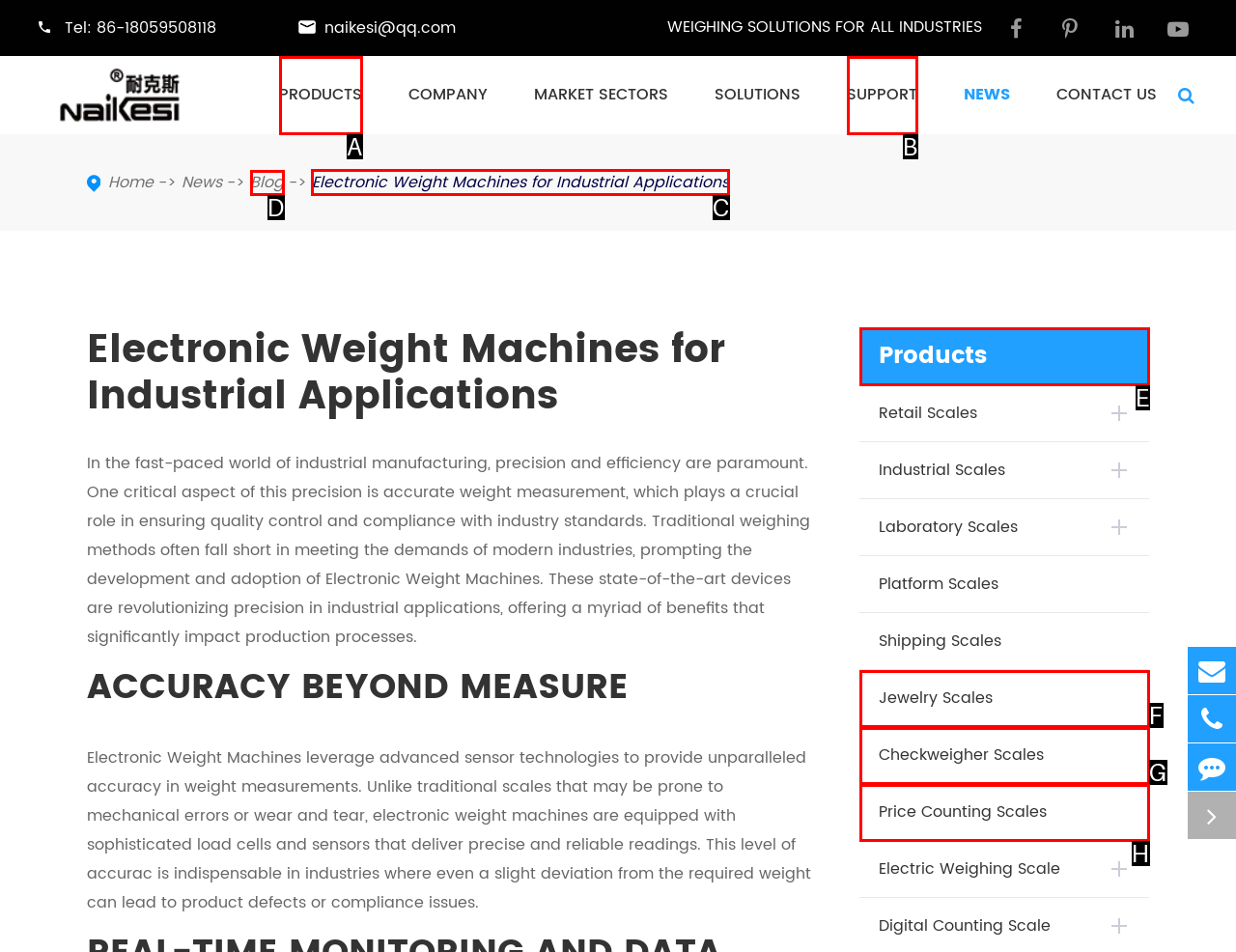Determine which letter corresponds to the UI element to click for this task: View electronic weight machines products
Respond with the letter from the available options.

C